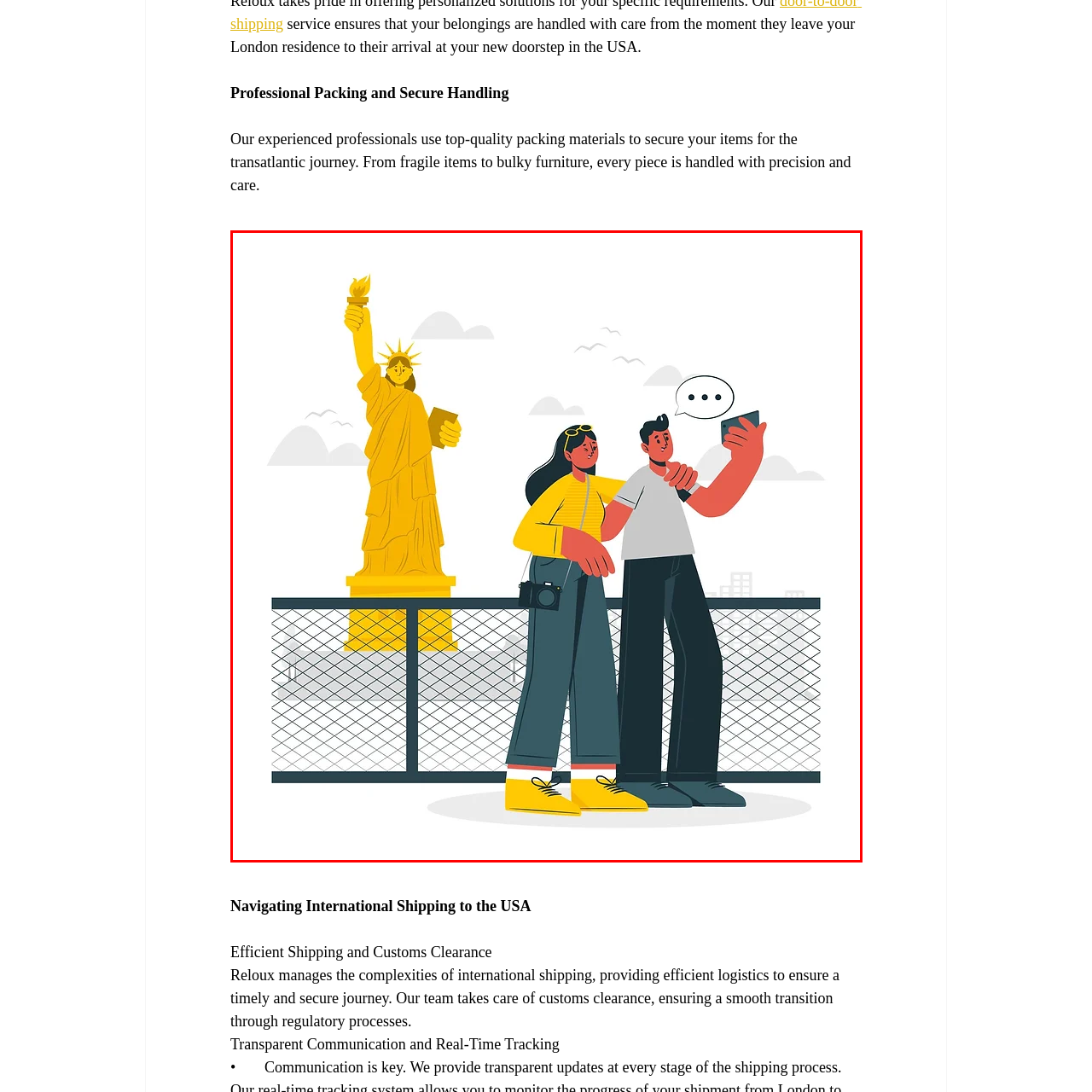What is the Statue of Liberty a symbol of?
Please analyze the image within the red bounding box and respond with a detailed answer to the question.

According to the caption, the Statue of Liberty is a symbol of freedom and new beginnings, which adds a deeper meaning to the image.